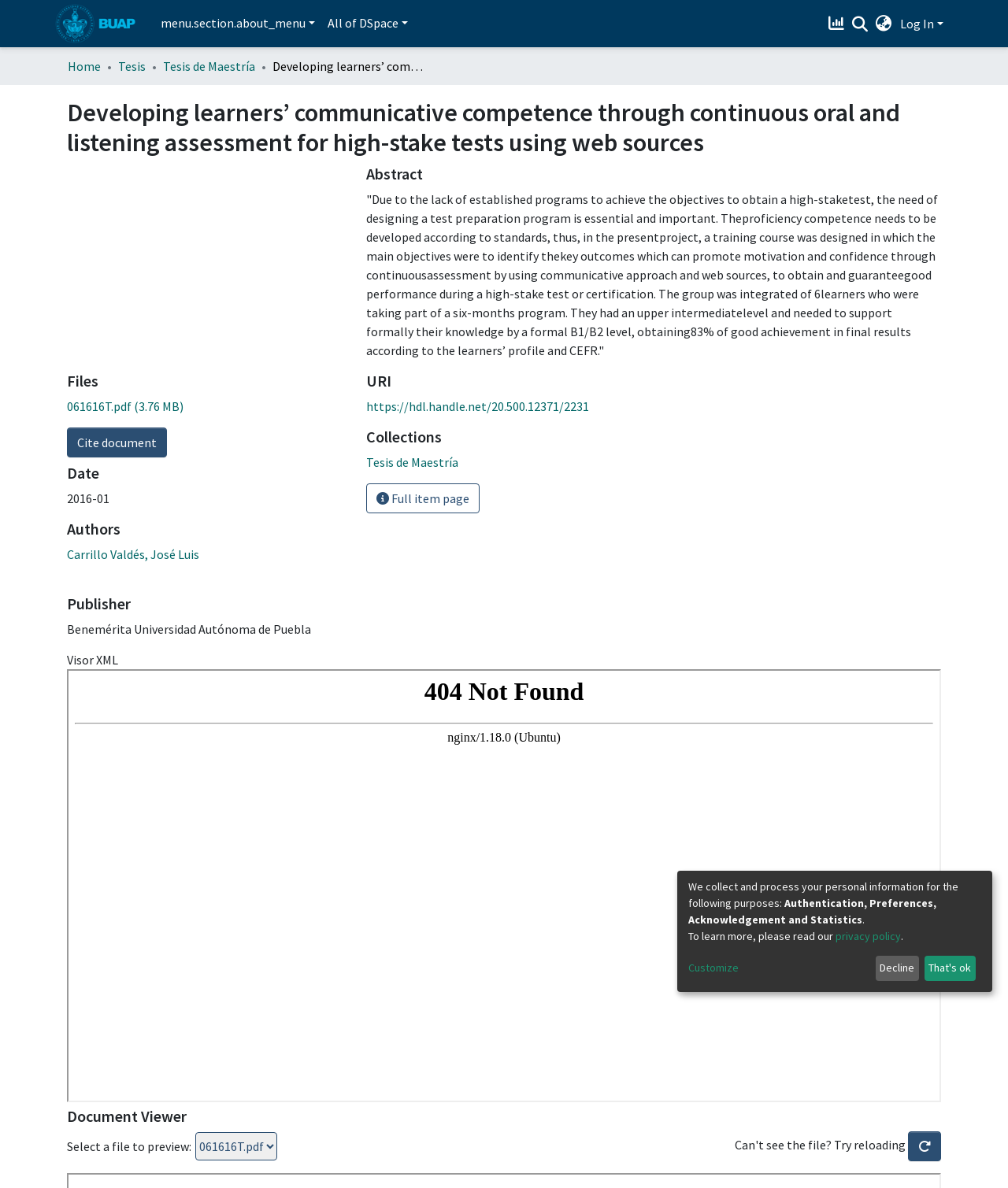Determine the bounding box coordinates (top-left x, top-left y, bottom-right x, bottom-right y) of the UI element described in the following text: That's ok

[0.917, 0.804, 0.968, 0.826]